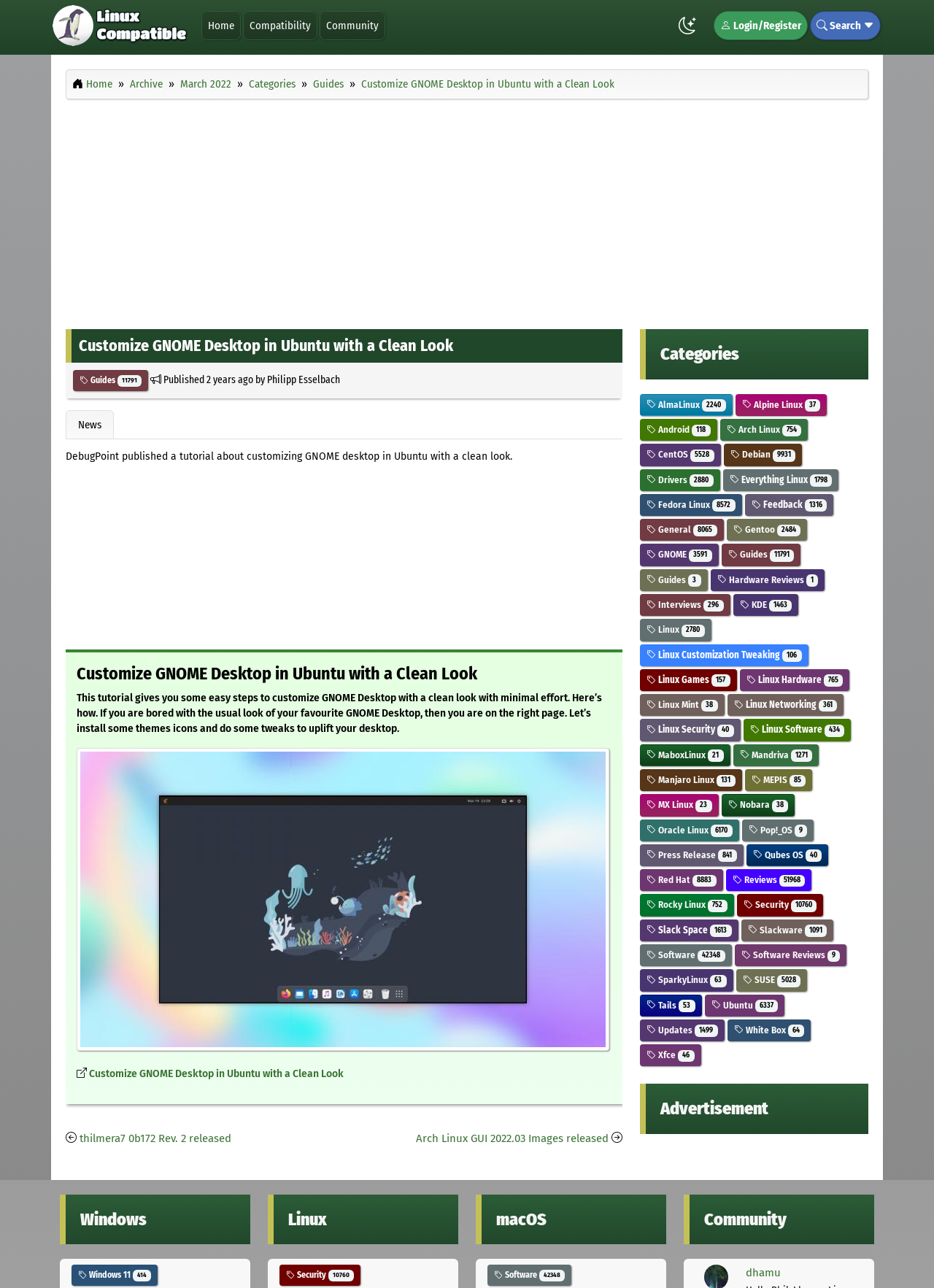Please locate the clickable area by providing the bounding box coordinates to follow this instruction: "Explore the 'Guides' category".

[0.335, 0.06, 0.368, 0.07]